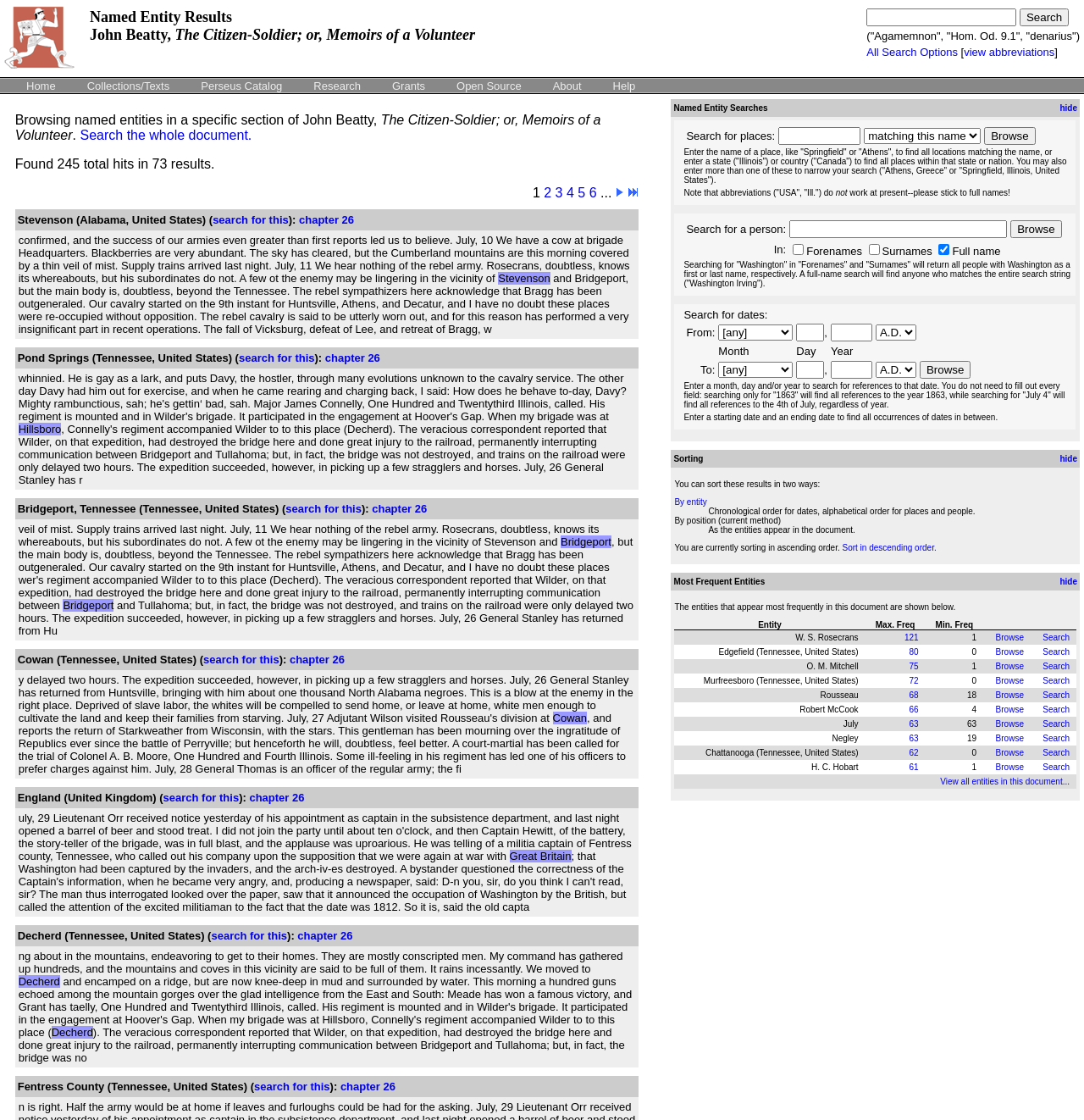Explain the features and main sections of the webpage comprehensively.

This webpage is a named entity browser, specifically focused on John Beatty and "The Citizen-Soldier; or, Memoirs of a Volunteer". At the top, there is a heading with the title of the webpage, followed by a search bar with a "Search" button. Below the search bar, there are several links to different sections of the webpage, including "Home", "Collections/Texts", "Perseus Catalog", "Research", "Grants", "Open Source", "About", and "Help".

The main content of the webpage is divided into three sections: searching for places, searching for people, and searching for dates. In the first section, there is a text box to enter the name of a place, with options to browse or search. There is also a paragraph of text explaining how to use the search function, including the ability to enter multiple names or locations to narrow the search.

In the second section, there is a text box to enter the name of a person, with options to browse or search. There are also checkboxes to select whether to search for forenames, surnames, or full names. A paragraph of text explains how the search function works, including the ability to search for people with a specific first or last name.

In the third section, there are several fields to enter dates, including from and to dates, with options to select the month, day, and year. There are also buttons to browse or search. A paragraph of text explains how to use the date search function, including the ability to search for specific dates or ranges of dates.

Throughout the webpage, there are several static text elements providing additional information and explanations about how to use the search functions. There are also several links to other sections of the webpage, including "All Search Options" and "view abbreviations".